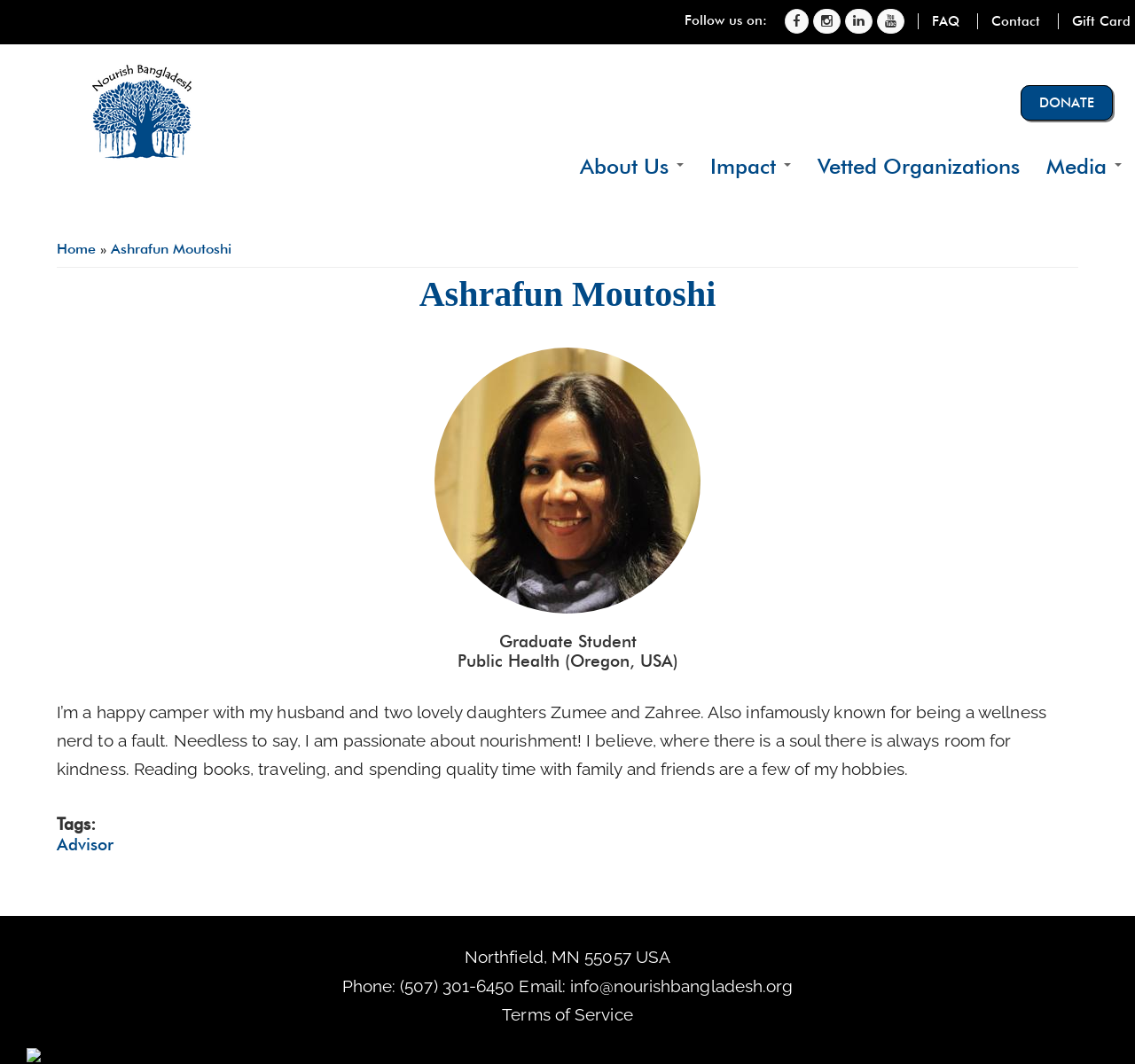Using floating point numbers between 0 and 1, provide the bounding box coordinates in the format (top-left x, top-left y, bottom-right x, bottom-right y). Locate the UI element described here: Financials

[0.621, 0.263, 0.762, 0.289]